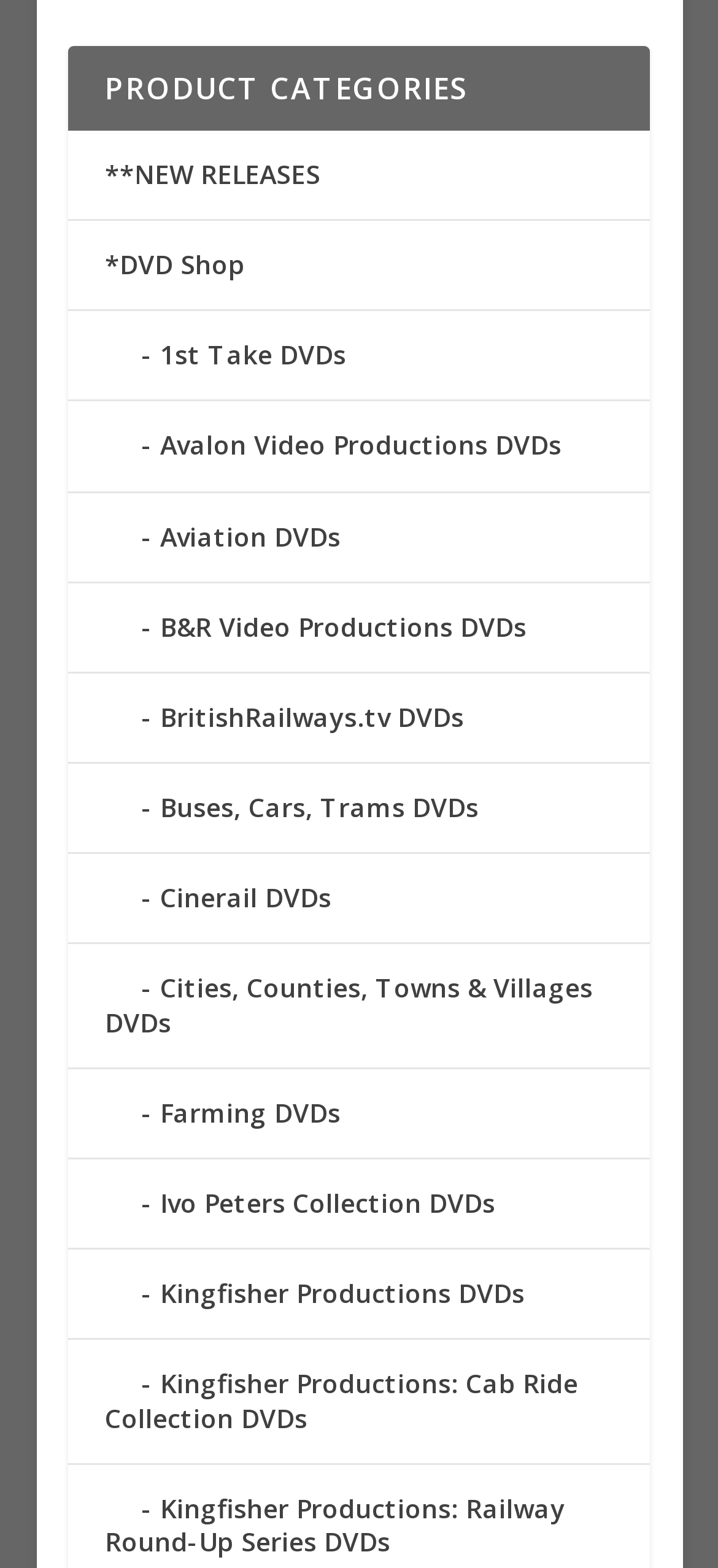Given the webpage screenshot, identify the bounding box of the UI element that matches this description: "B&R Video Productions DVDs".

[0.146, 0.388, 0.733, 0.41]